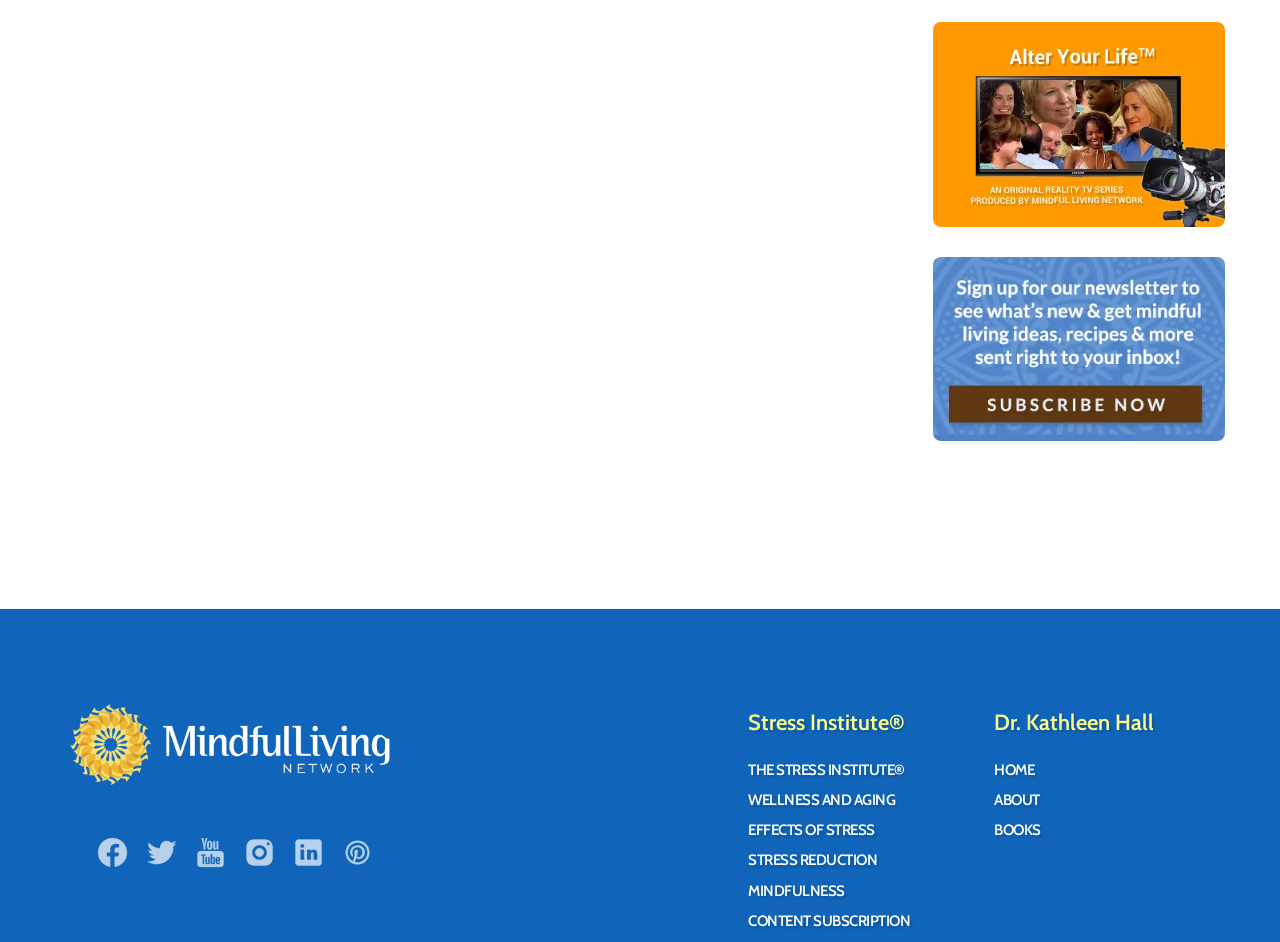Please identify the bounding box coordinates of the area that needs to be clicked to follow this instruction: "Click on 'Why should I be thankful for my body?'".

[0.744, 0.158, 0.938, 0.178]